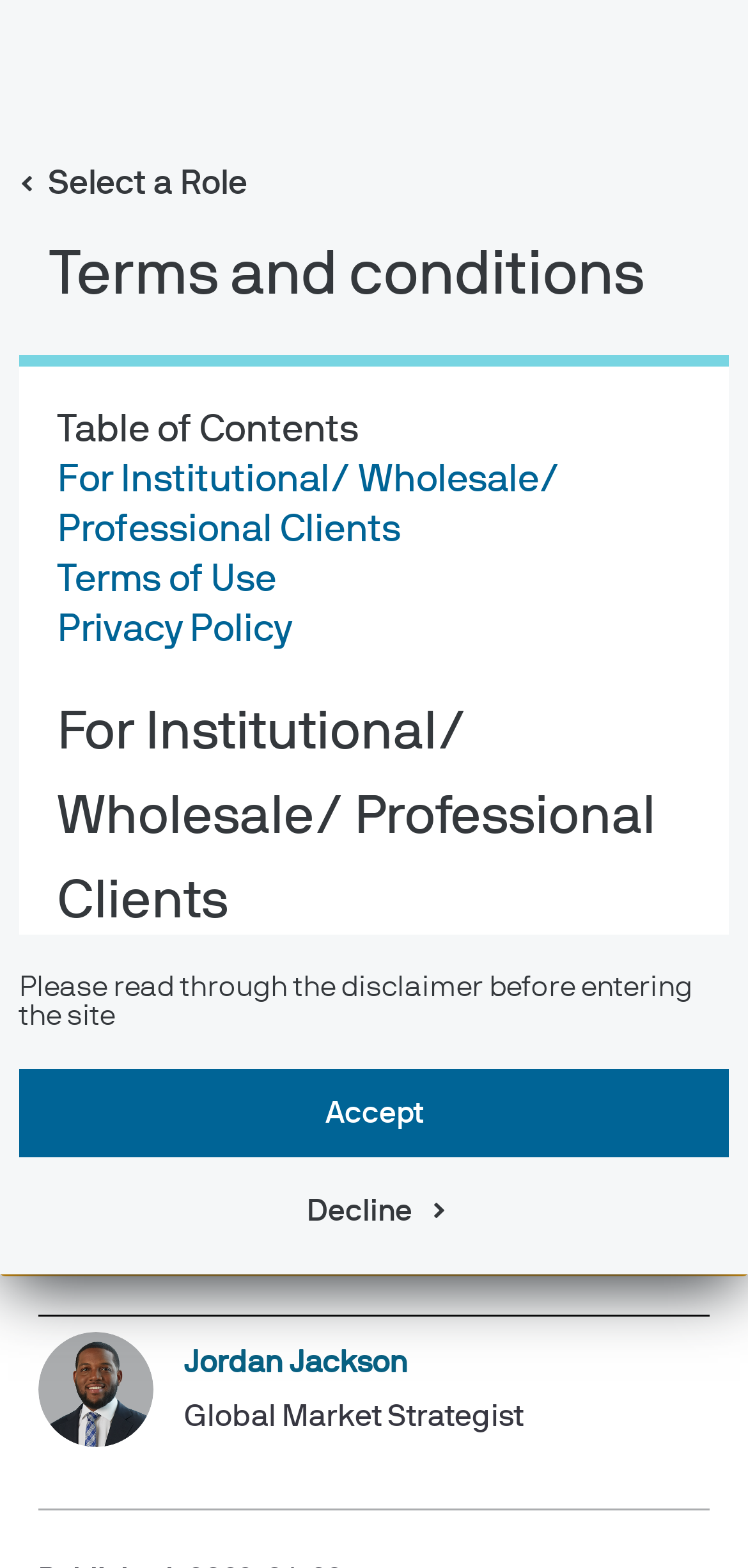Find the bounding box coordinates of the area that needs to be clicked in order to achieve the following instruction: "Share the page". The coordinates should be specified as four float numbers between 0 and 1, i.e., [left, top, right, bottom].

[0.721, 0.206, 0.782, 0.24]